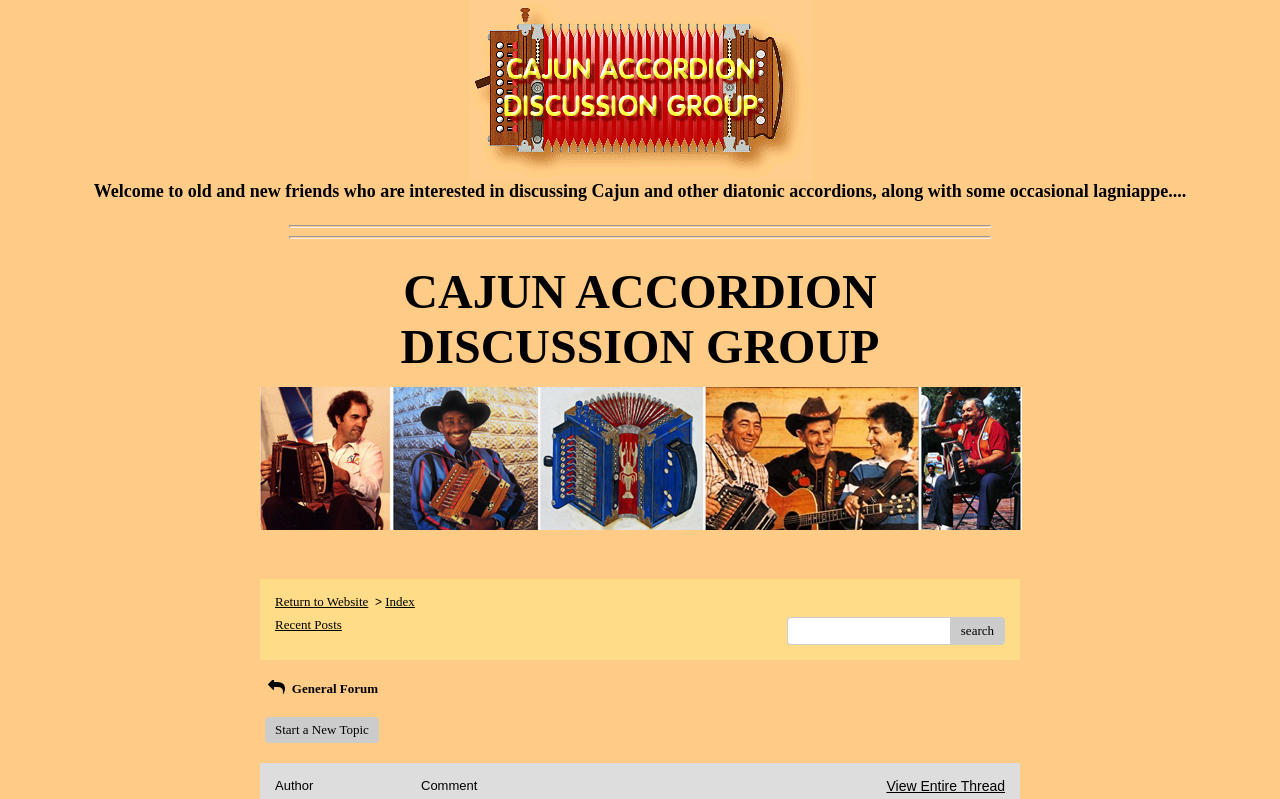Please provide a comprehensive answer to the question based on the screenshot: What type of content is being discussed?

The presence of elements such as 'Author', 'Comment', and 'View Entire Thread' suggests that the content being discussed is related to forum posts.